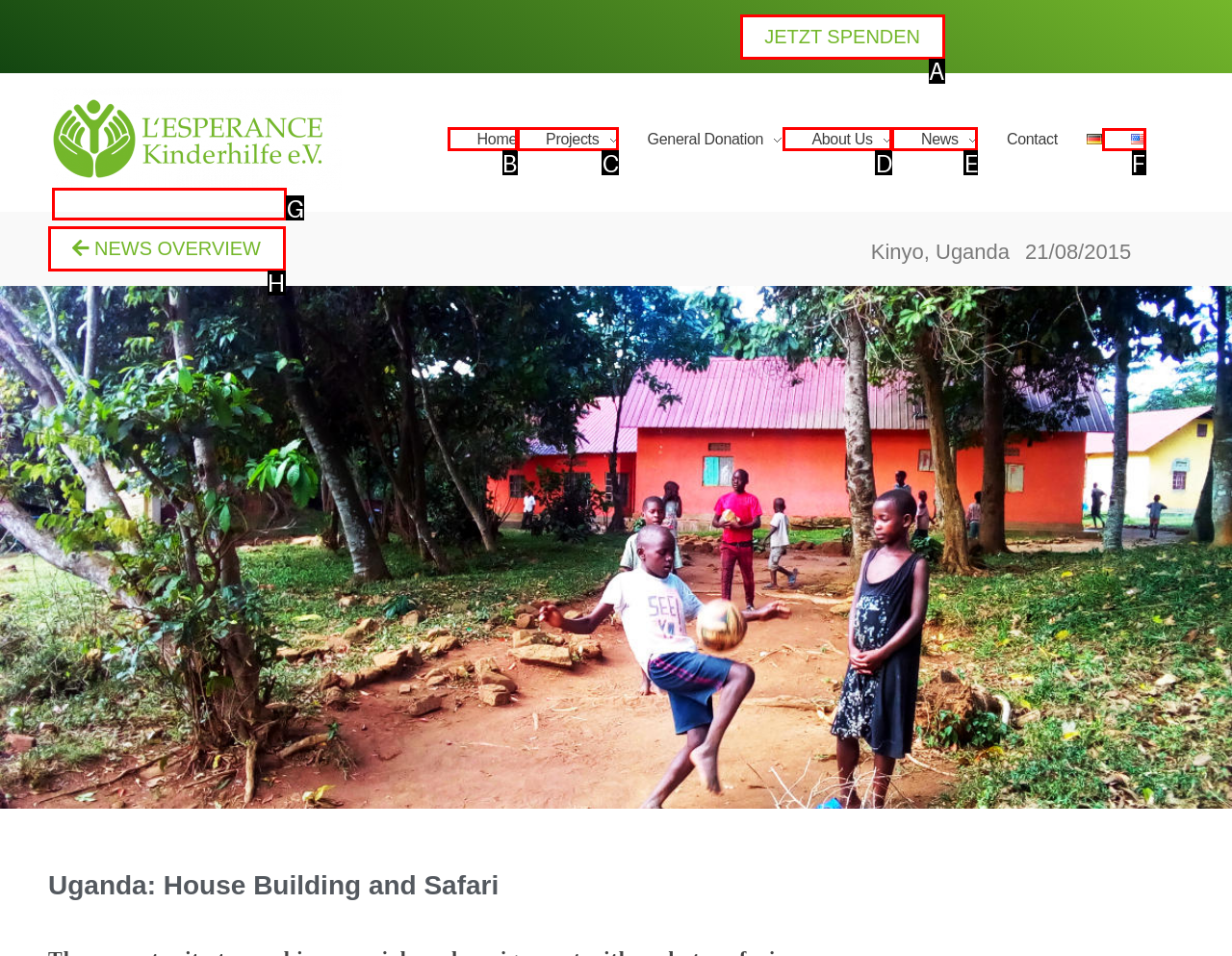Choose the letter of the UI element necessary for this task: Switch to English language
Answer with the correct letter.

F